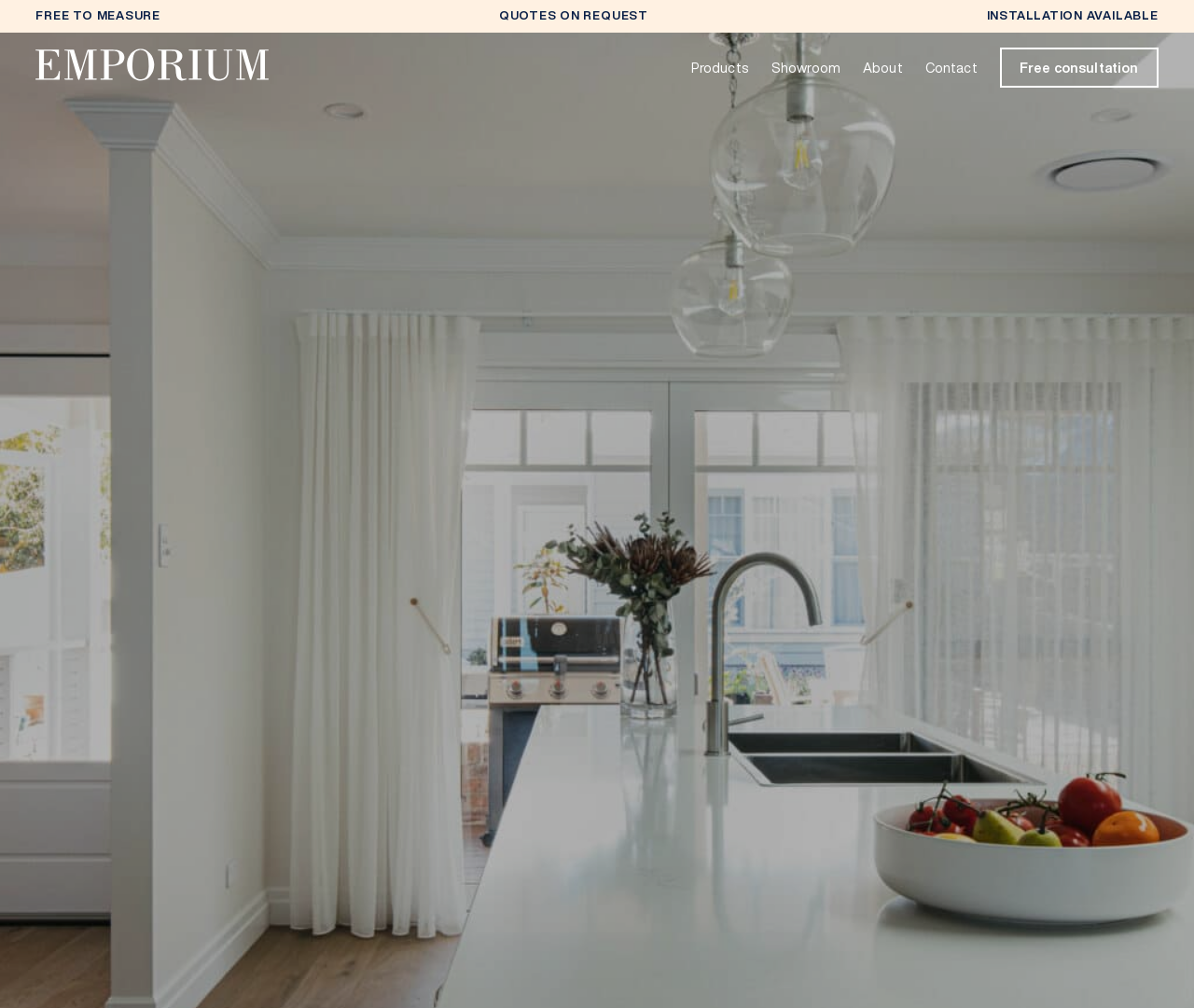Utilize the details in the image to thoroughly answer the following question: What is the position of the image relative to the 'FREE TO MEASURE' heading?

By comparing the y1 and y2 coordinates of the image and the 'FREE TO MEASURE' heading, we can determine that the image is positioned below the heading.